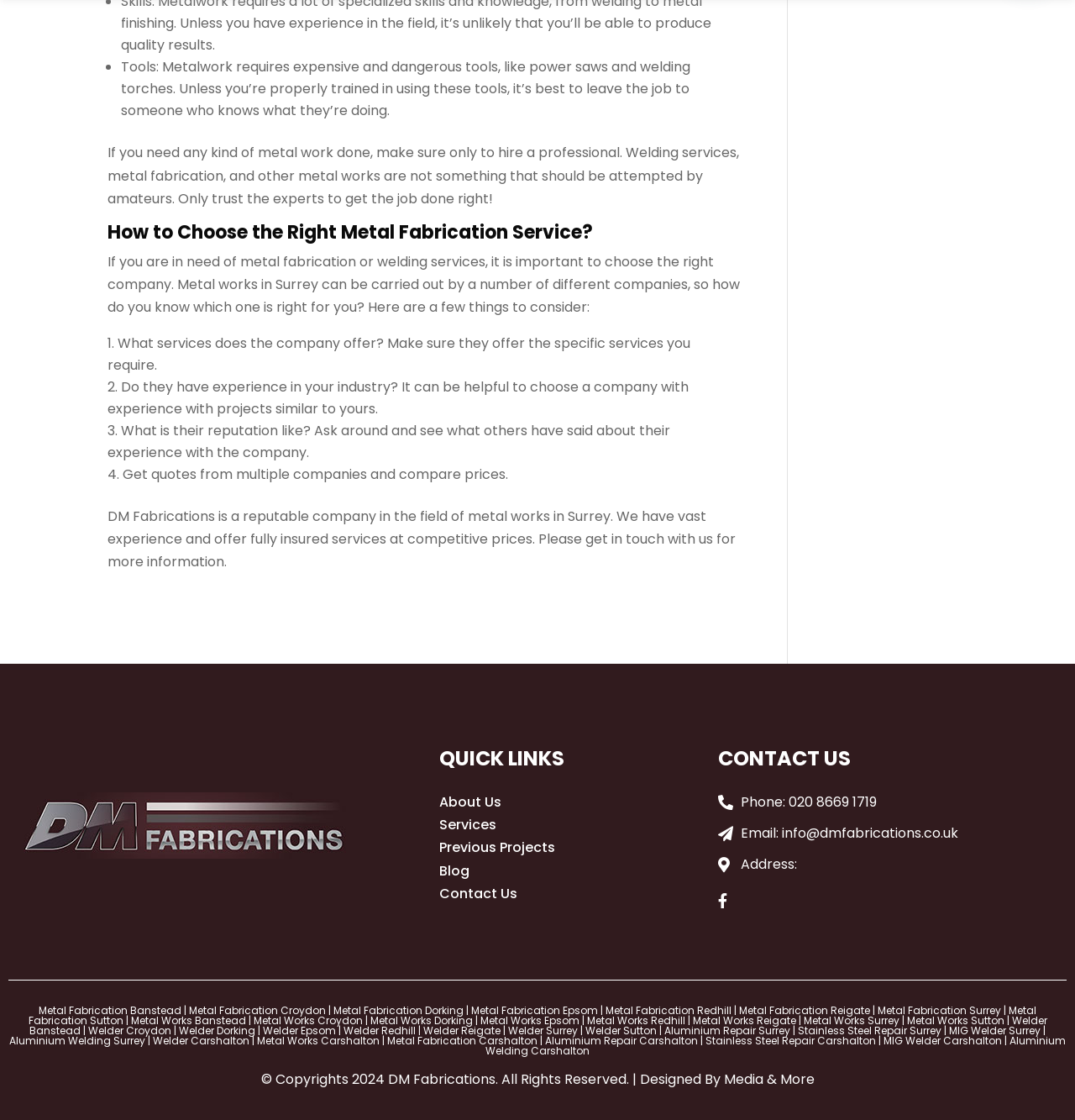Extract the bounding box coordinates for the described element: "Welder Epsom". The coordinates should be represented as four float numbers between 0 and 1: [left, top, right, bottom].

[0.245, 0.913, 0.312, 0.926]